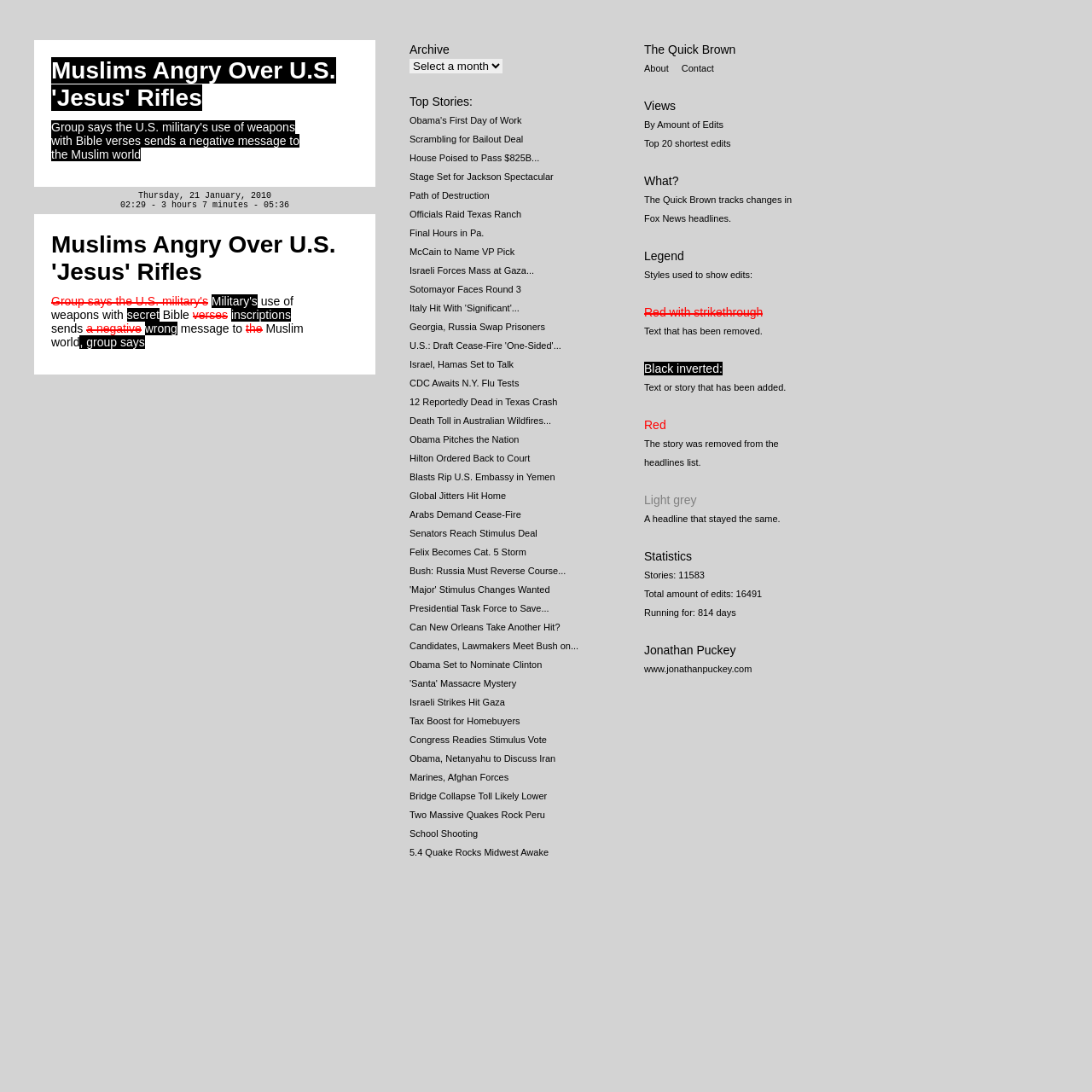Provide the bounding box coordinates for the specified HTML element described in this description: "Candidates, Lawmakers Meet Bush on...". The coordinates should be four float numbers ranging from 0 to 1, in the format [left, top, right, bottom].

[0.375, 0.587, 0.53, 0.596]